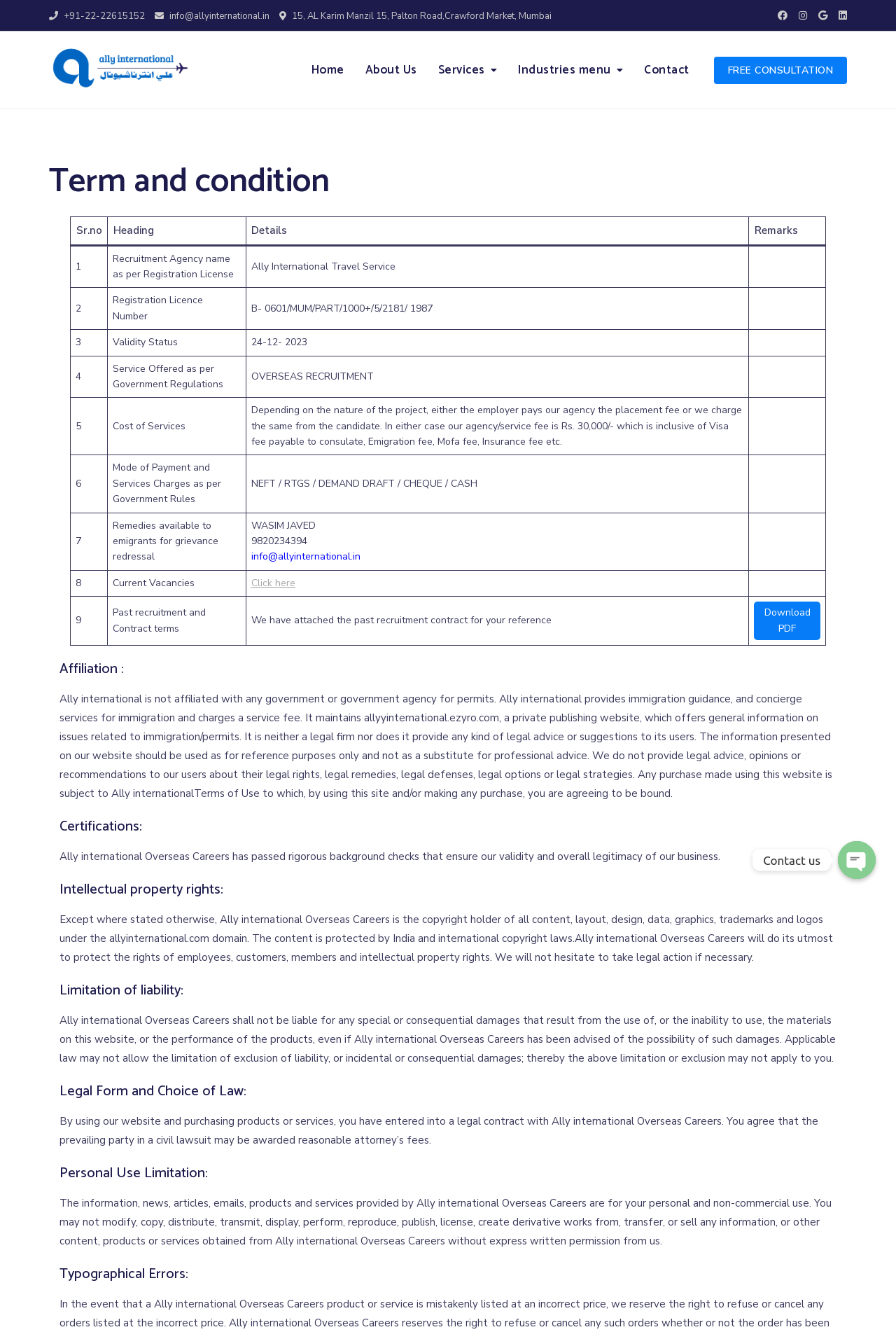Please determine the bounding box coordinates for the element that should be clicked to follow these instructions: "Click the 'Home' link".

[0.347, 0.036, 0.396, 0.07]